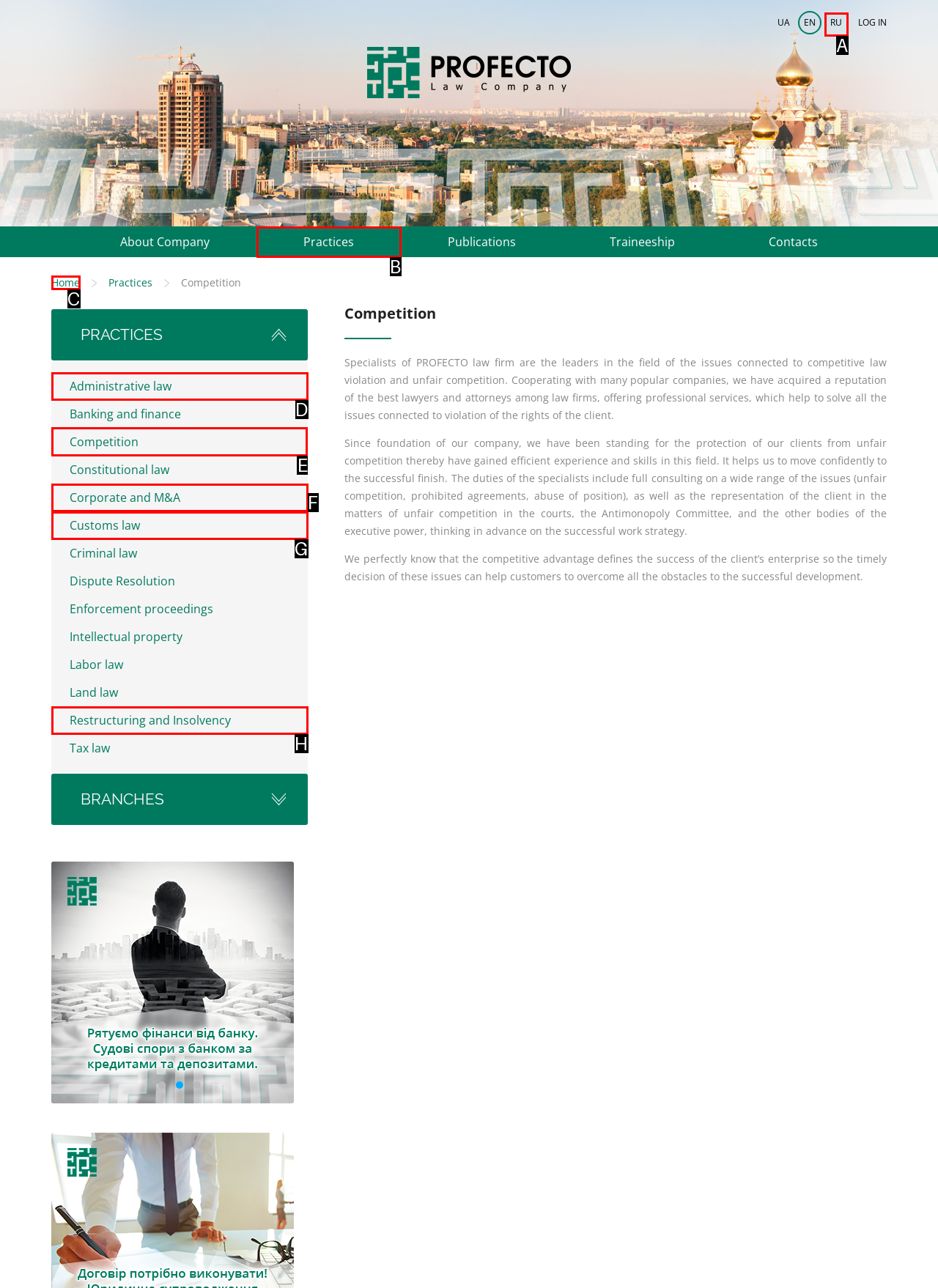Tell me which one HTML element I should click to complete this task: Read about competition law Answer with the option's letter from the given choices directly.

E